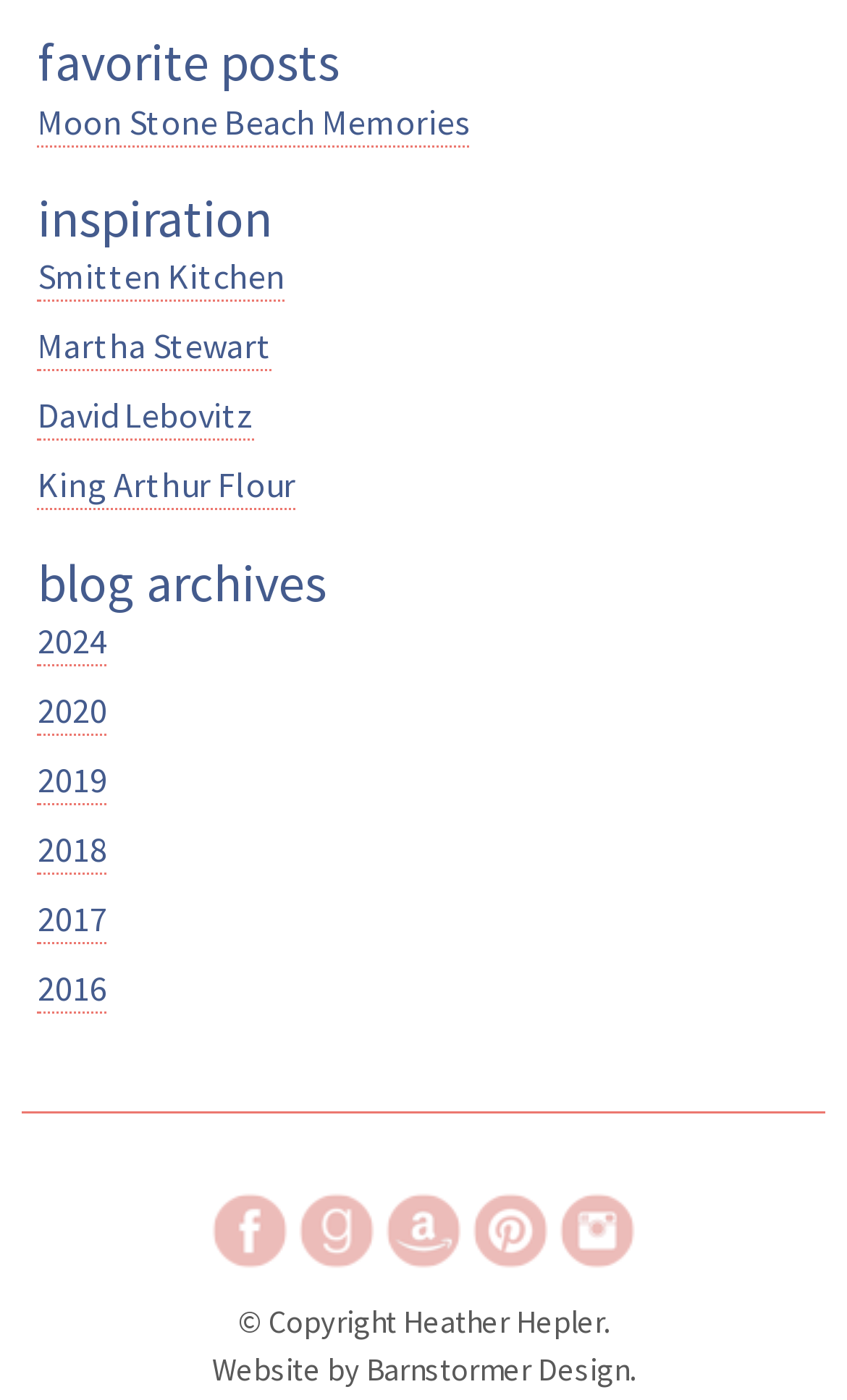Please determine the bounding box coordinates of the element to click on in order to accomplish the following task: "go to 2024 blog archives". Ensure the coordinates are four float numbers ranging from 0 to 1, i.e., [left, top, right, bottom].

[0.045, 0.442, 0.127, 0.476]